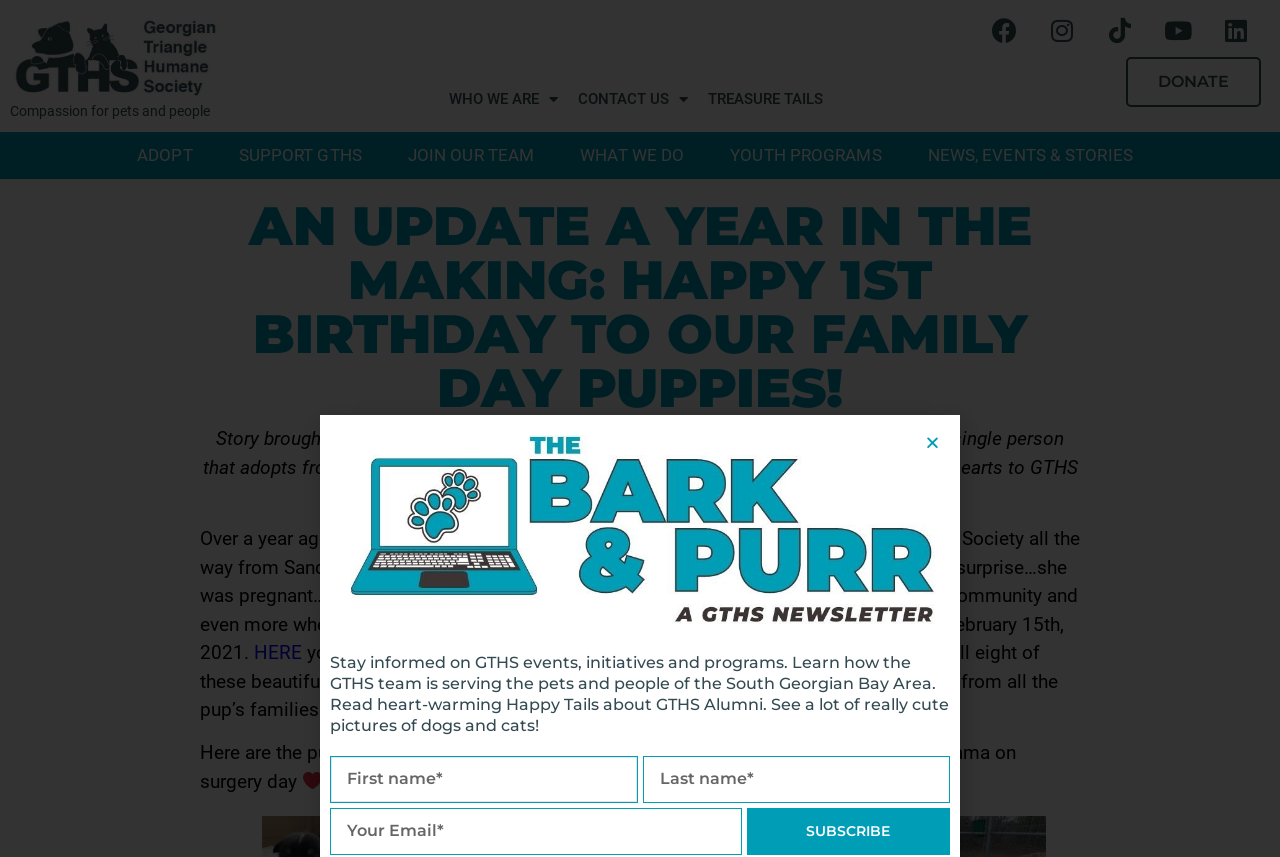Please provide a comprehensive answer to the question based on the screenshot: What is the occasion being celebrated in the story?

I found the answer by reading the text on the webpage, which mentions 'Now, a year later, we are wishing all eight of these beautiful Northern pups a very happy FIRST BIRTHDAY!'.